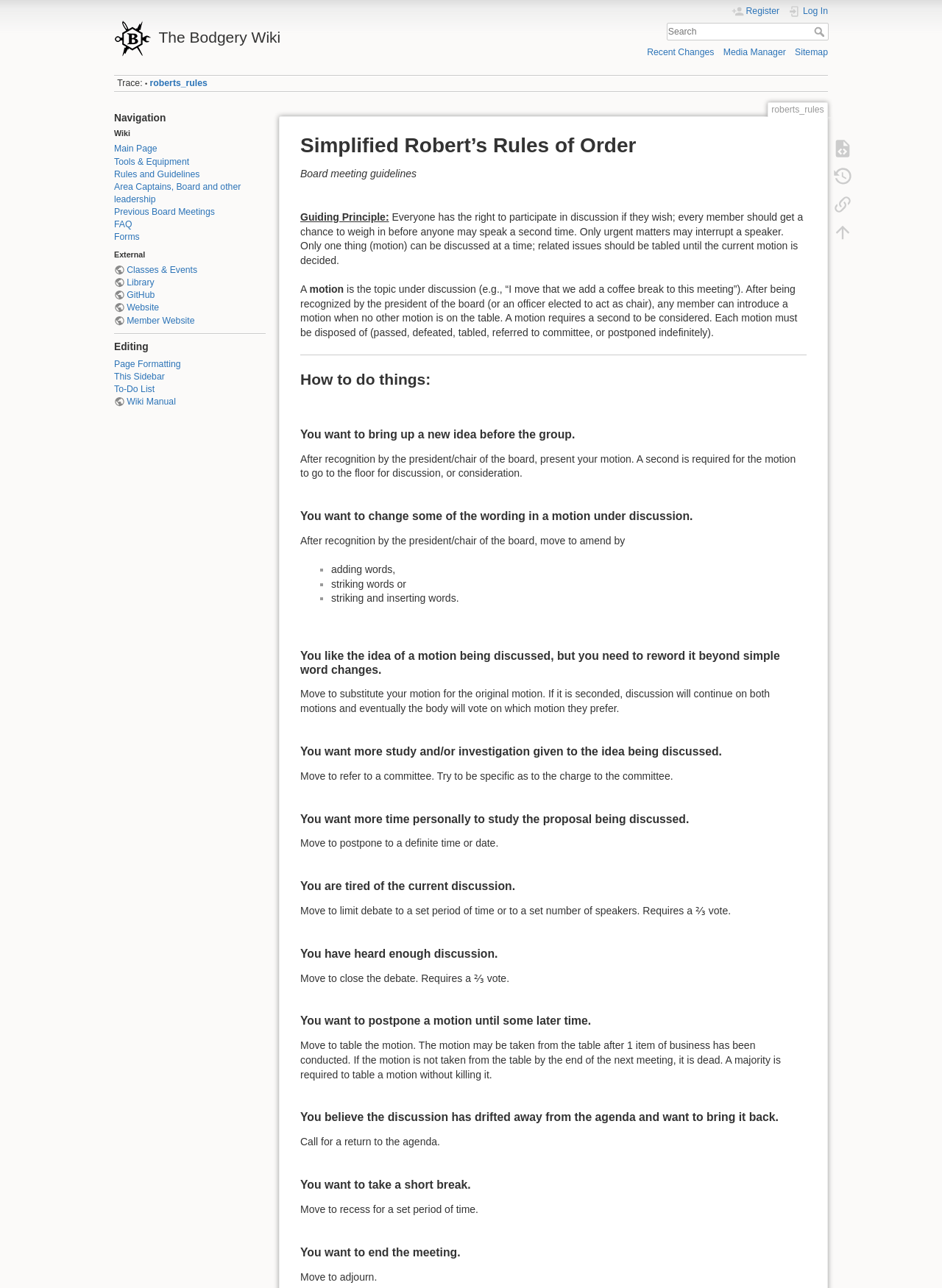Determine the bounding box coordinates of the element's region needed to click to follow the instruction: "Explore 'Health & Fitness'". Provide these coordinates as four float numbers between 0 and 1, formatted as [left, top, right, bottom].

None